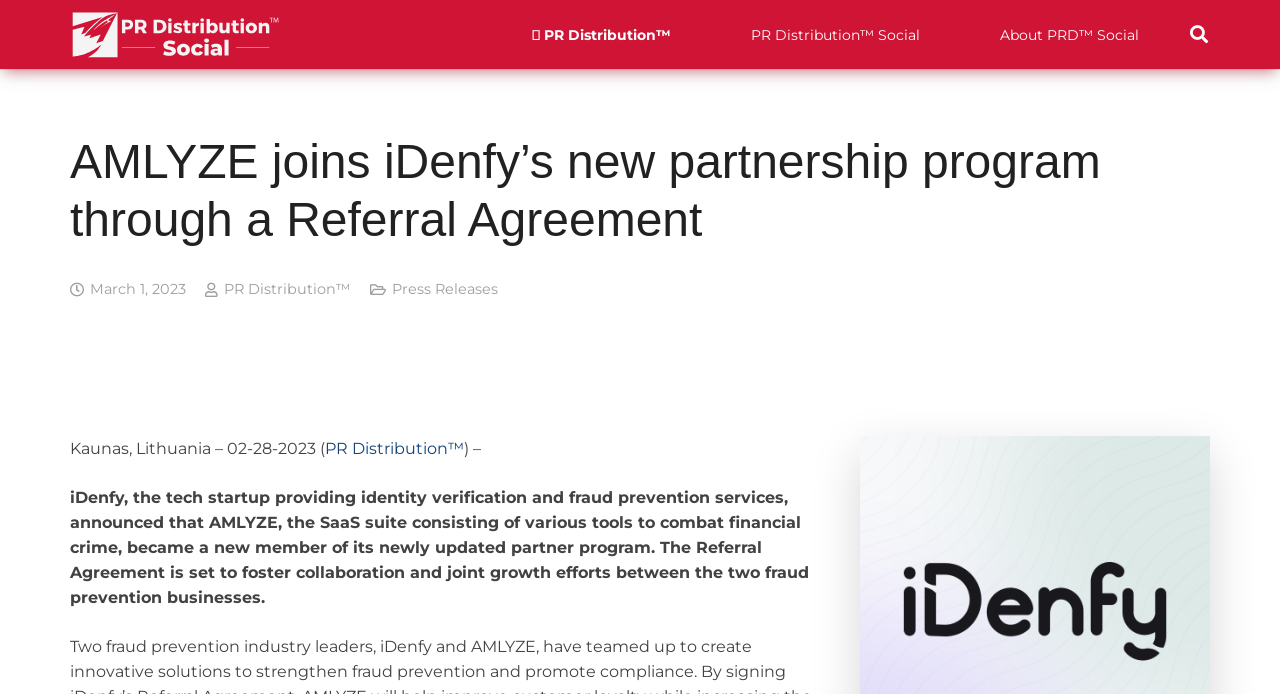Answer the following query concisely with a single word or phrase:
How many social media sharing buttons are available on the webpage?

5